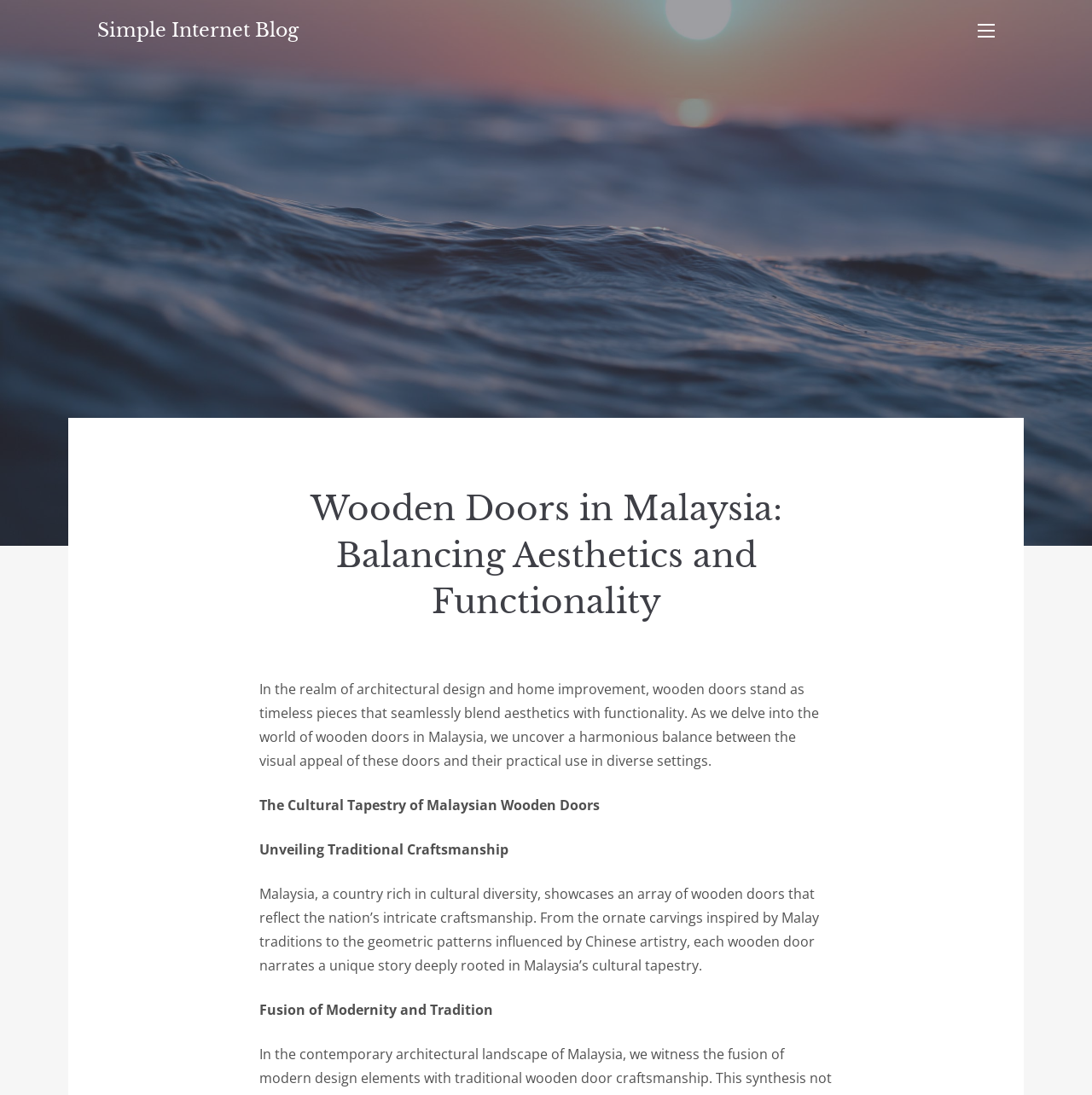What is the main topic of this webpage?
Using the details shown in the screenshot, provide a comprehensive answer to the question.

Based on the webpage content, it is clear that the main topic is about wooden doors in Malaysia, as it discusses the cultural significance, craftsmanship, and balance between aesthetics and functionality of wooden doors in the Malaysian context.